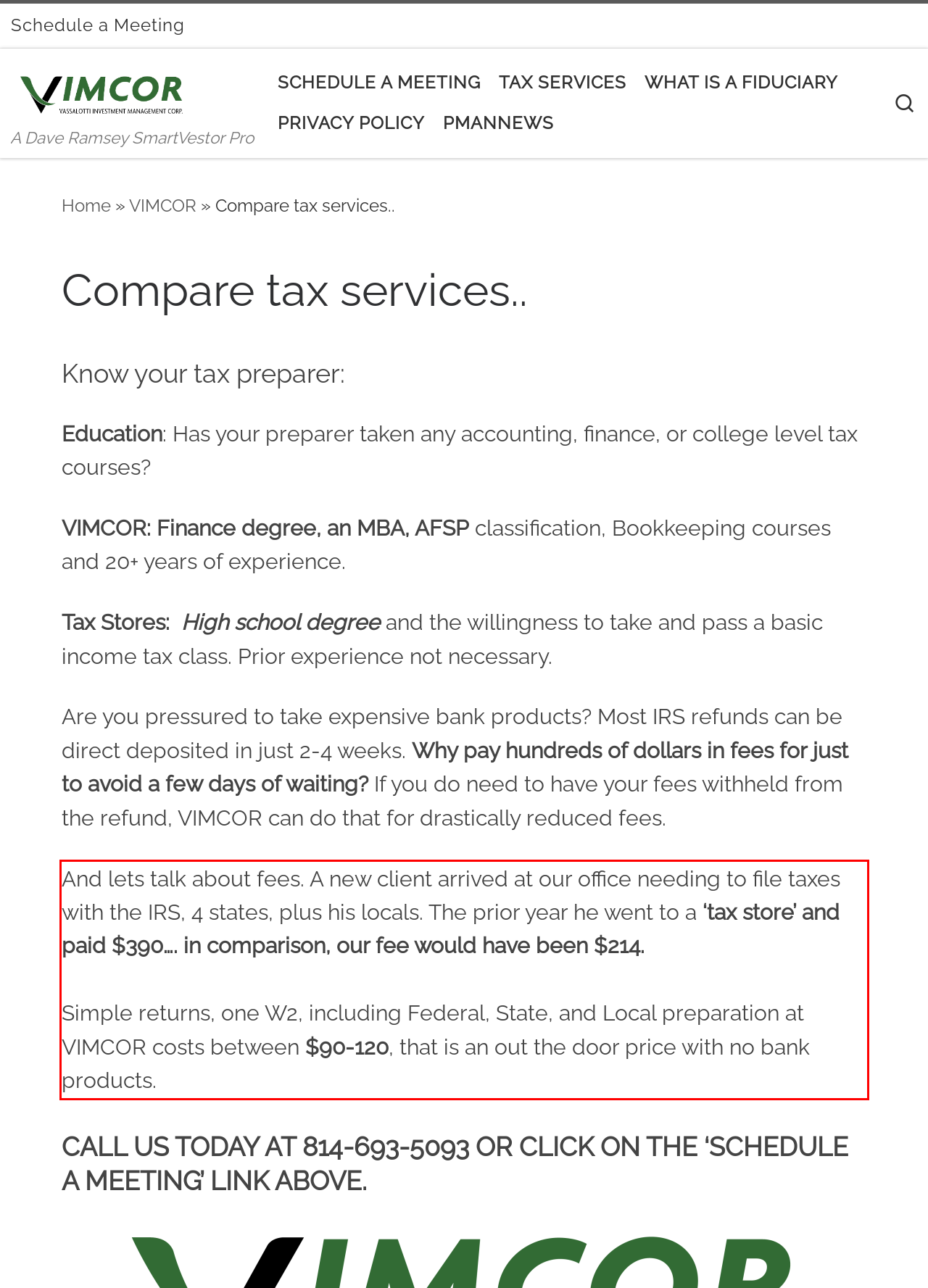Your task is to recognize and extract the text content from the UI element enclosed in the red bounding box on the webpage screenshot.

And lets talk about fees. A new client arrived at our office needing to file taxes with the IRS, 4 states, plus his locals. The prior year he went to a ‘tax store’ and paid $390…. in comparison, our fee would have been $214. Simple returns, one W2, including Federal, State, and Local preparation at VIMCOR costs between $90-120, that is an out the door price with no bank products.